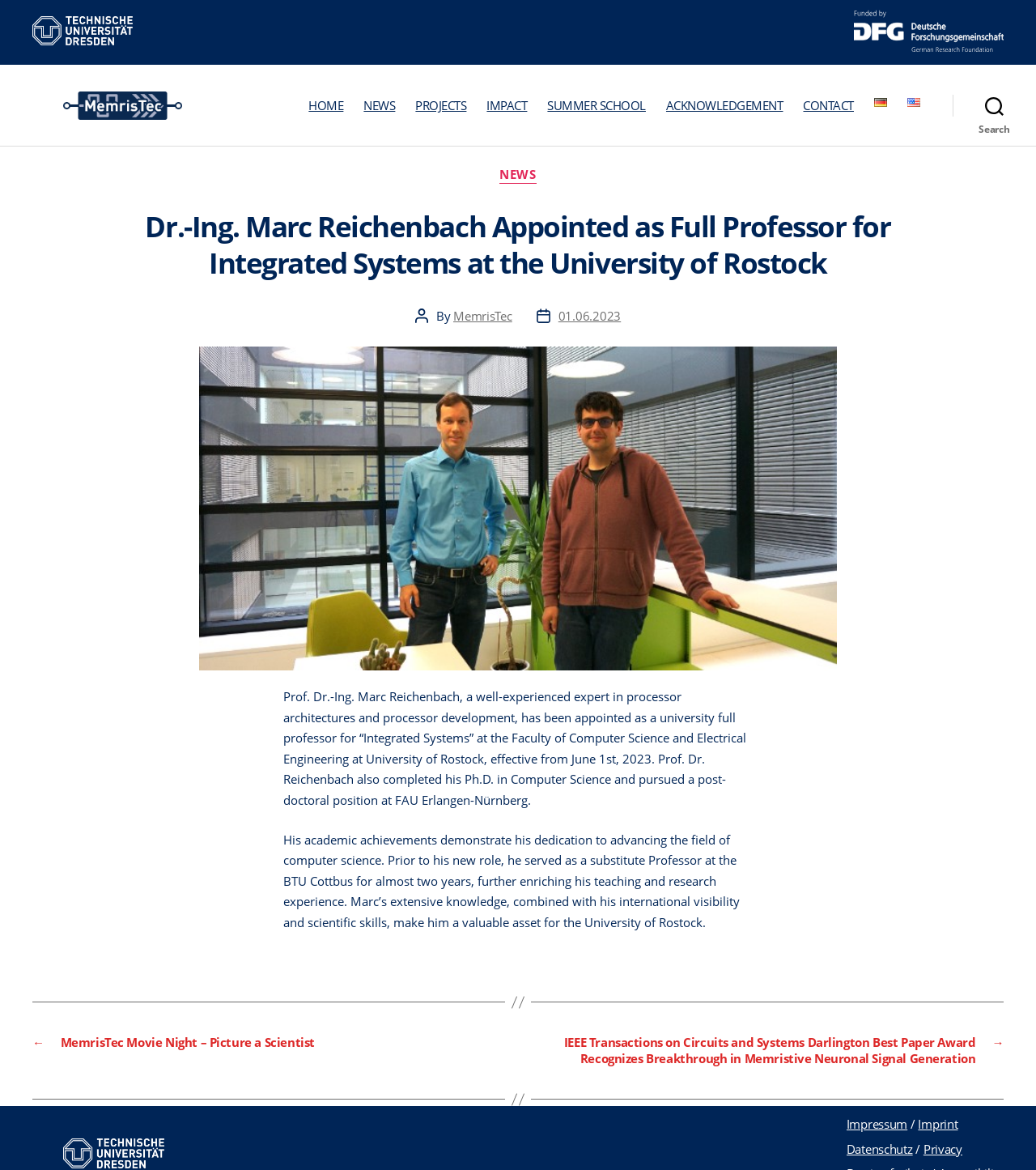Explain the features and main sections of the webpage comprehensively.

The webpage is about Dr.-Ing. Marc Reichenbach's appointment as a full professor for Integrated Systems at the University of Rostock. At the top left corner, there is an image of the Technische Universität Dresden logo, and next to it, there is a Memristec logo. Below these logos, there is a horizontal navigation menu with links to different sections of the website, including HOME, NEWS, PROJECTS, IMPACT, SUMMER SCHOOL, ACKNOWLEDGEMENT, CONTACT, and language options for Deutsch and English.

On the main content area, there is an article with a heading announcing Dr. Reichenbach's appointment. Below the heading, there is a figure, likely an image related to the news. The article text describes Dr. Reichenbach's background and achievements, including his experience in processor architectures and development, and his new role at the University of Rostock.

Below the article, there is a navigation menu with links to other news posts, including "MemrisTec Movie Night – Picture a Scientist" and "IEEE Transactions on Circuits and Systems Darlington Best Paper Award Recognizes Breakthrough in Memristive Neuronal Signal Generation".

At the bottom of the page, there are links to Impressum, Imprint, Datenschutz, and Privacy, along with some list markers. There is also an image of the TU Dresden logo at the bottom left corner.